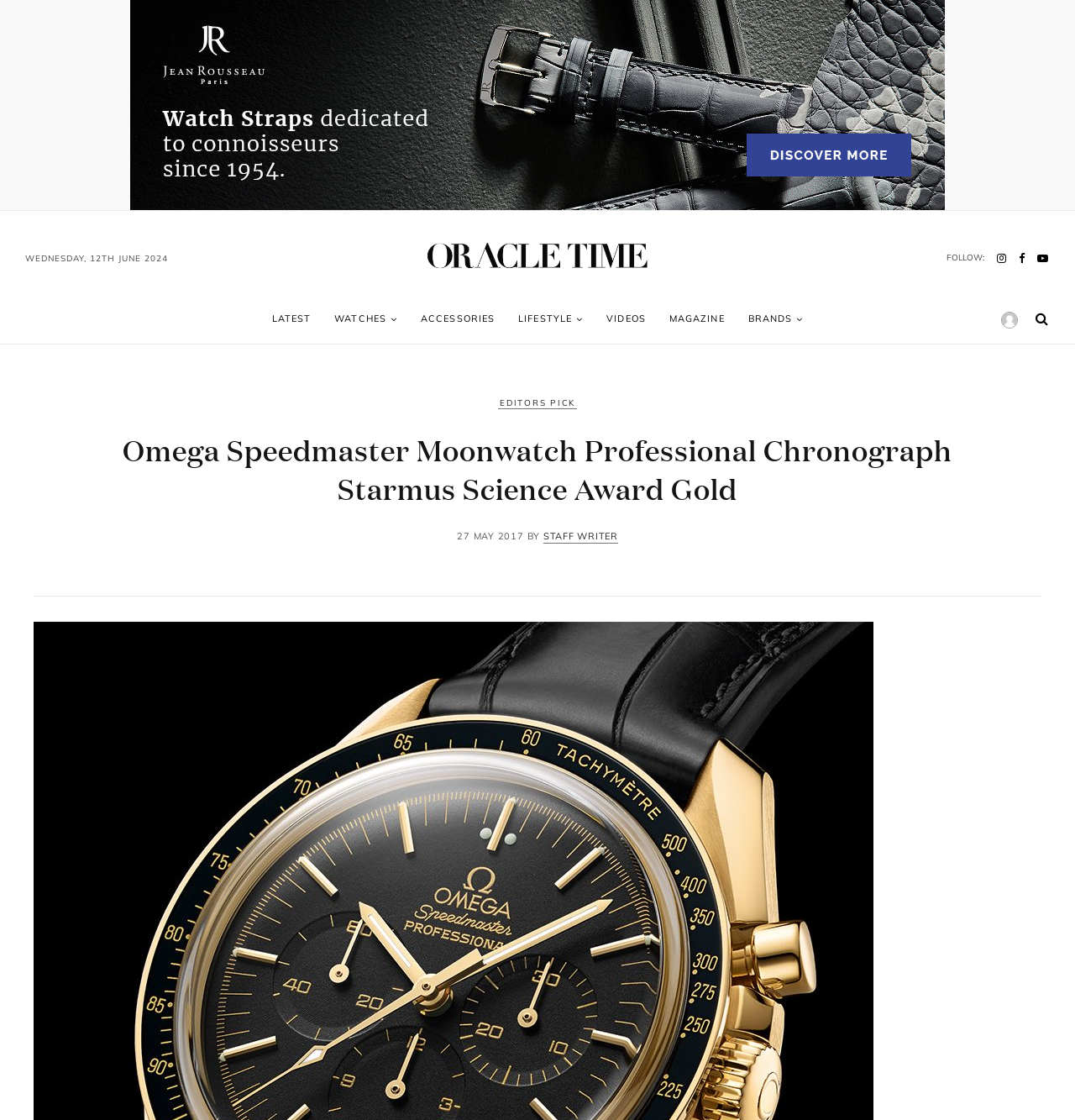What is the publication date of the article?
Refer to the image and provide a thorough answer to the question.

I found the publication date '27 MAY 2017' on the webpage, which is mentioned in the StaticText element with bounding box coordinates [0.425, 0.474, 0.487, 0.484].